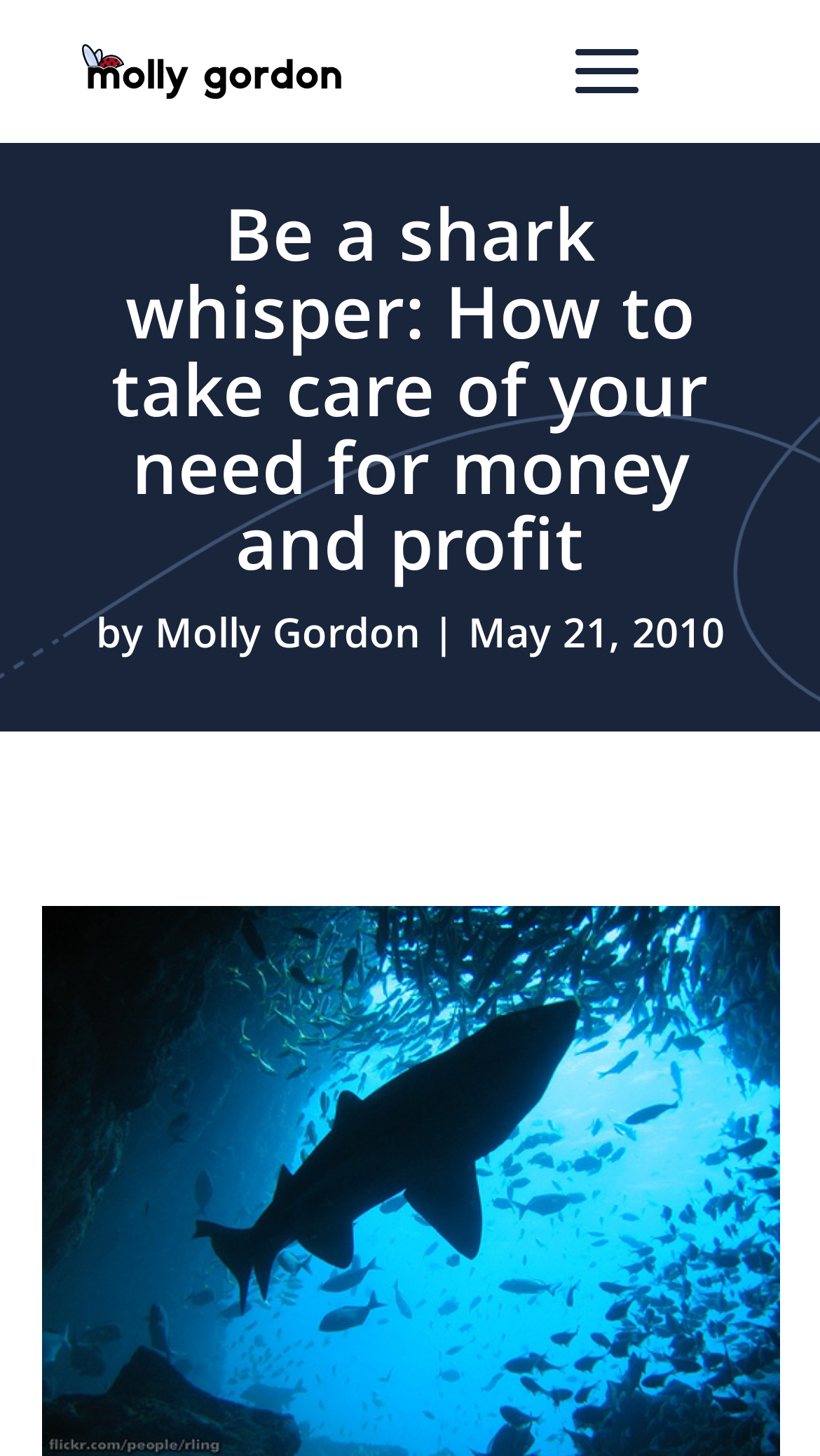Please examine the image and answer the question with a detailed explanation:
What is the logo above the main heading?

The logo above the main heading can be identified as the 'Molly Gordon logo' by looking at the image element with the same description, which is located at the top-left corner of the webpage.